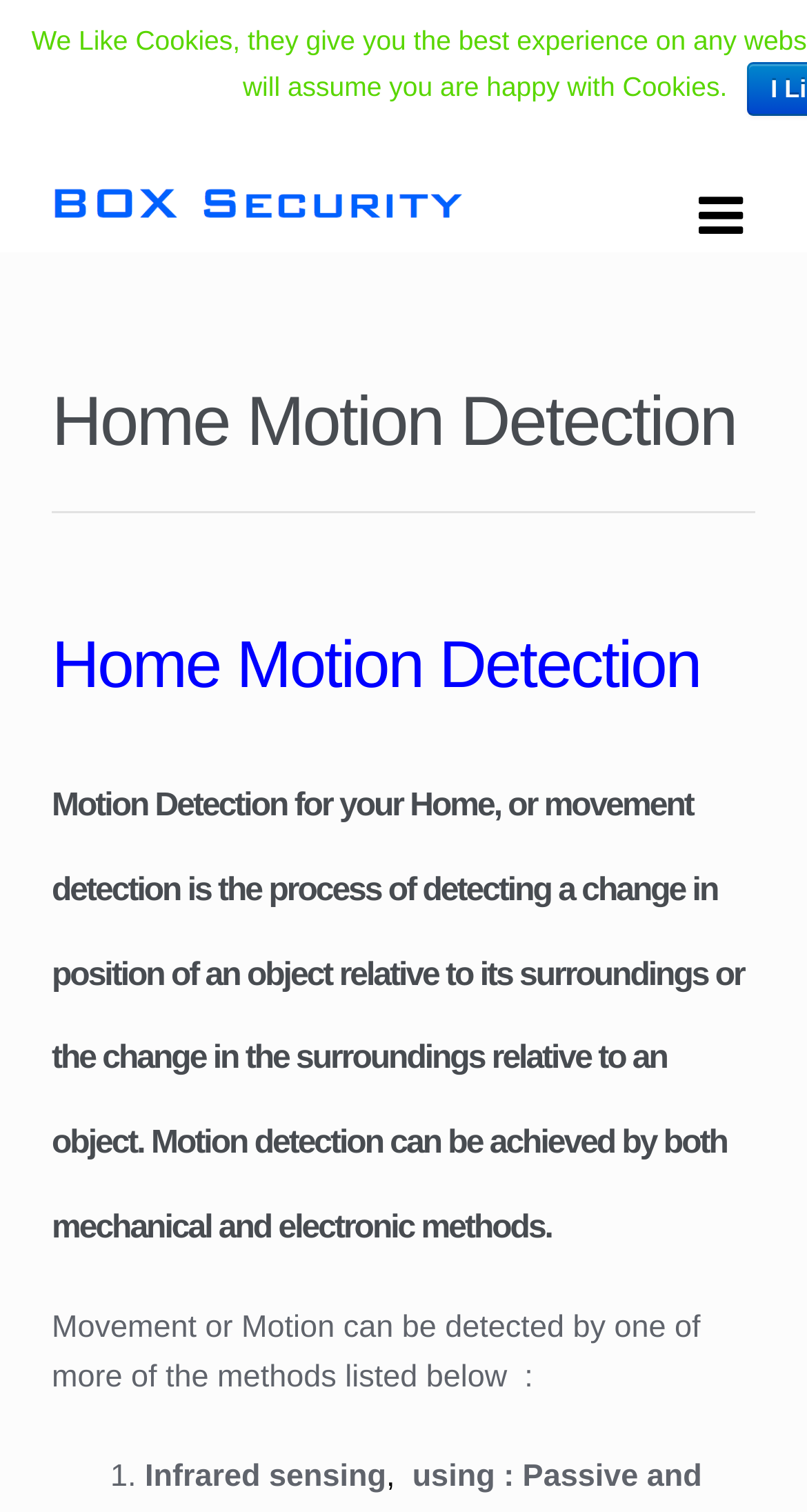Please determine the bounding box coordinates for the element with the description: "Sales@BoxSecurity.Ltd".

[0.551, 0.043, 0.931, 0.059]